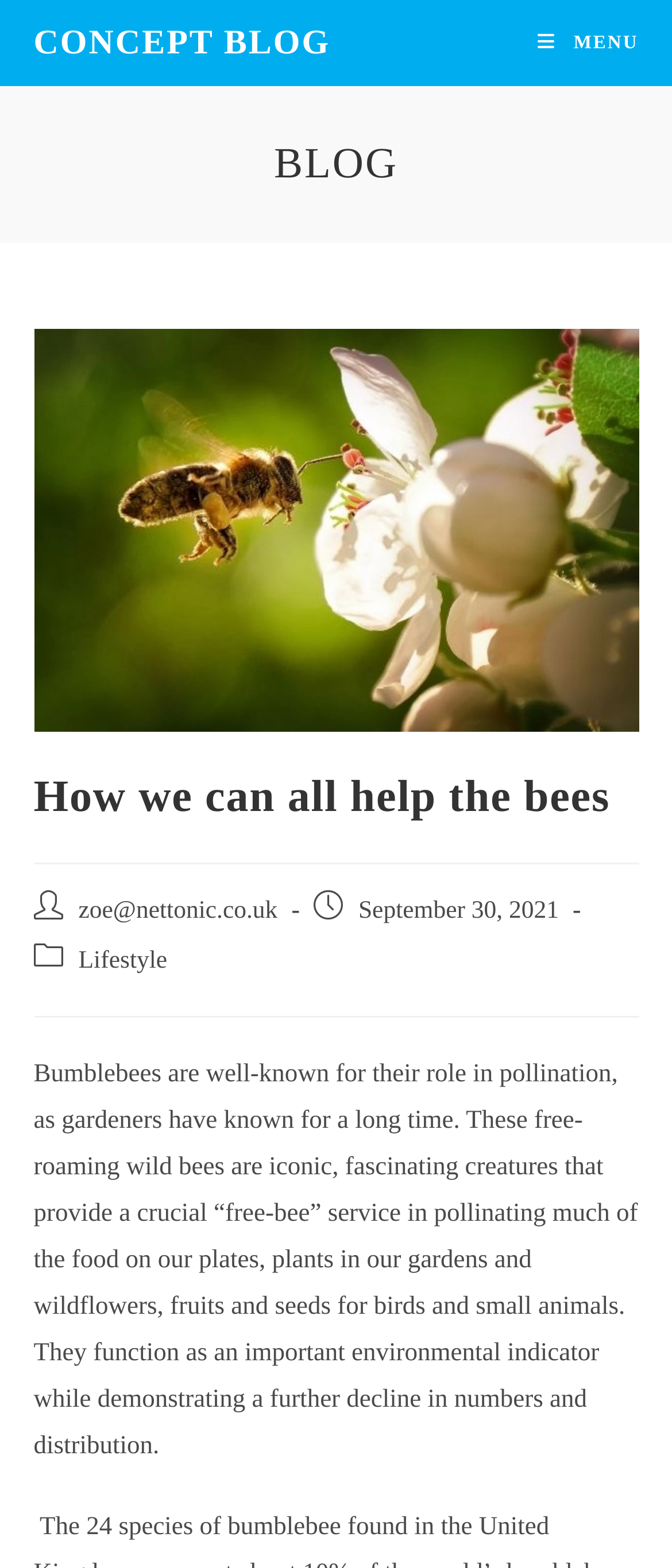Craft a detailed narrative of the webpage's structure and content.

This webpage is about the importance of bumblebees in pollination. At the top left, there is a layout table with a link to "CONCEPT BLOG". On the top right, there is a mobile menu with a "MENU" label. Below the mobile menu, there is a header section with a large heading "BLOG" and an image that appears to be a banner with the title "How we can all help the bees". 

Below the header section, there is another header section with a heading "How we can all help the bees", which is likely the title of the blog post. Underneath the title, there is information about the post author, "zoe@nettonic.co.uk", and the post publication date, "September 30, 2021". The post category is "Lifestyle". 

The main content of the blog post is a long paragraph of text that describes the importance of bumblebees in pollination, their role in the ecosystem, and their decline in numbers and distribution. This text takes up most of the webpage.